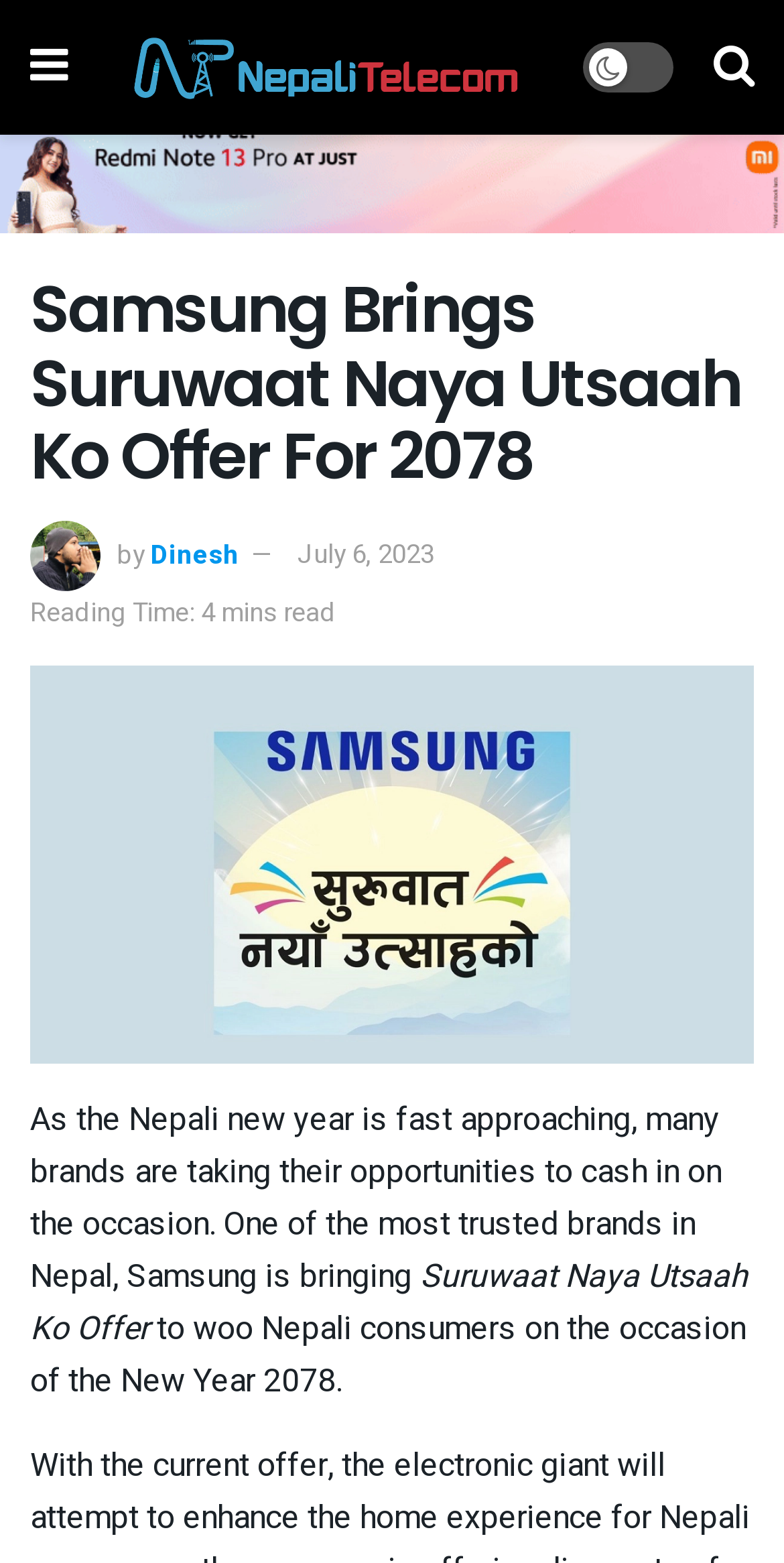Identify the bounding box for the element characterized by the following description: "Dinesh".

[0.192, 0.342, 0.305, 0.367]